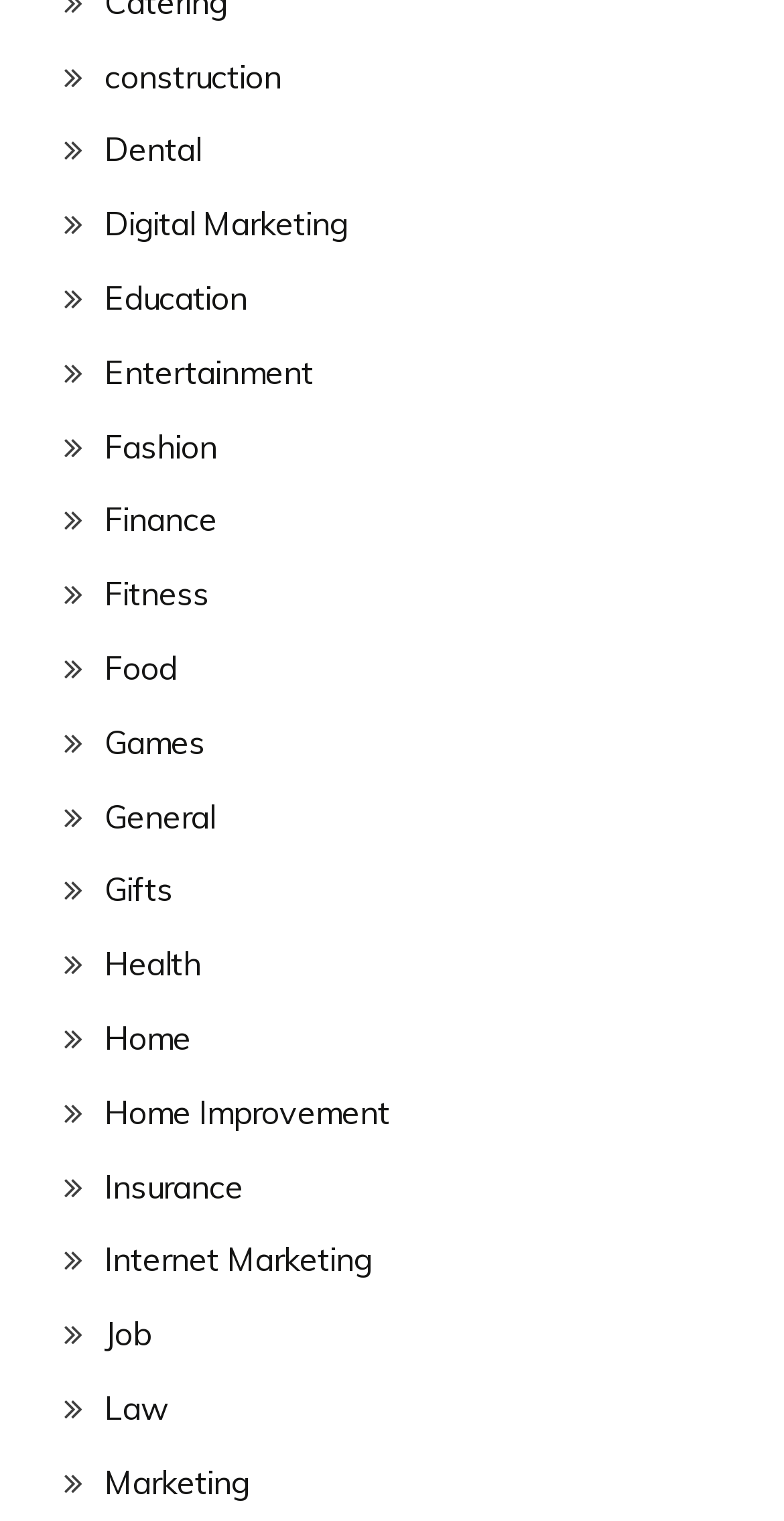Given the element description Insurance, identify the bounding box coordinates for the UI element on the webpage screenshot. The format should be (top-left x, top-left y, bottom-right x, bottom-right y), with values between 0 and 1.

[0.133, 0.766, 0.31, 0.793]